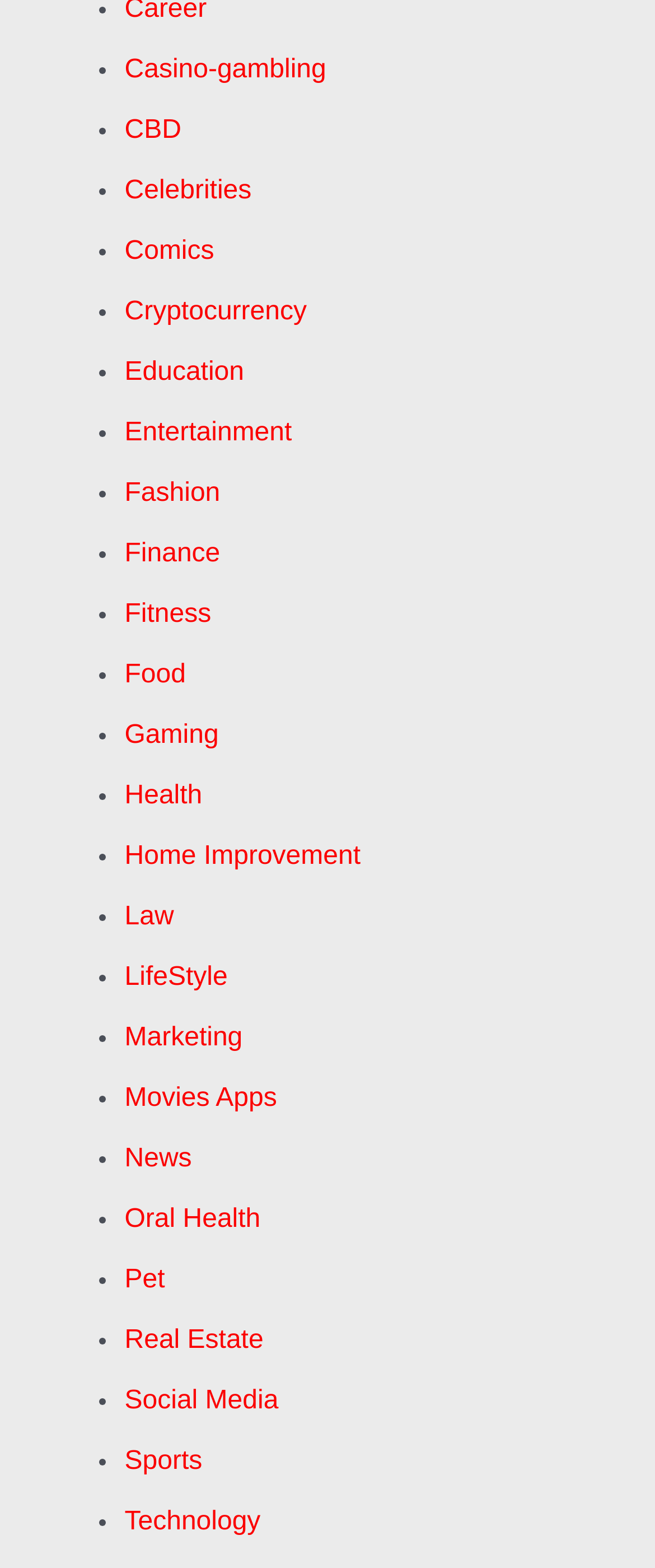How many categories are listed?
Based on the screenshot, provide a one-word or short-phrase response.

30